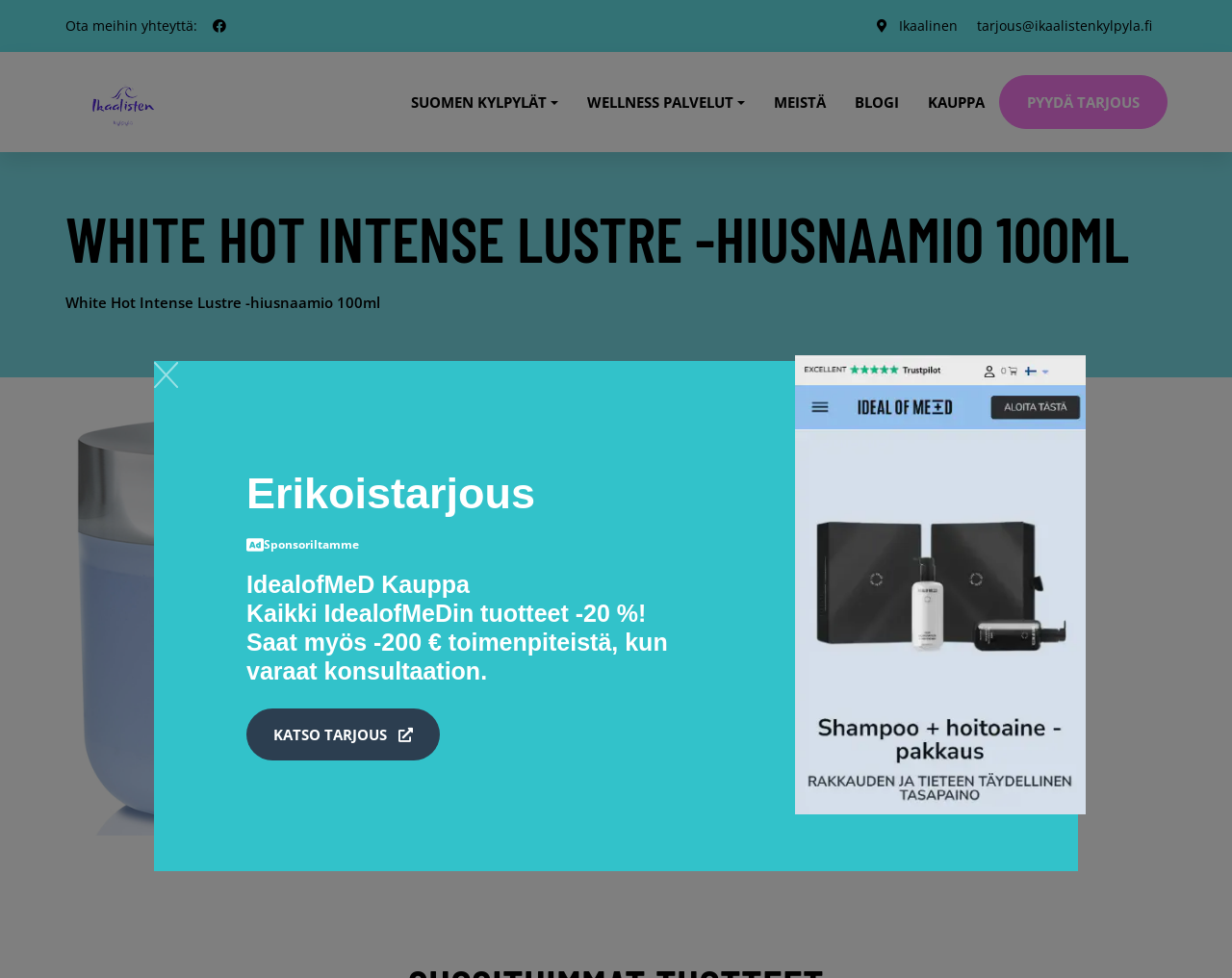Locate the bounding box coordinates of the clickable part needed for the task: "Request an offer".

[0.811, 0.077, 0.947, 0.132]